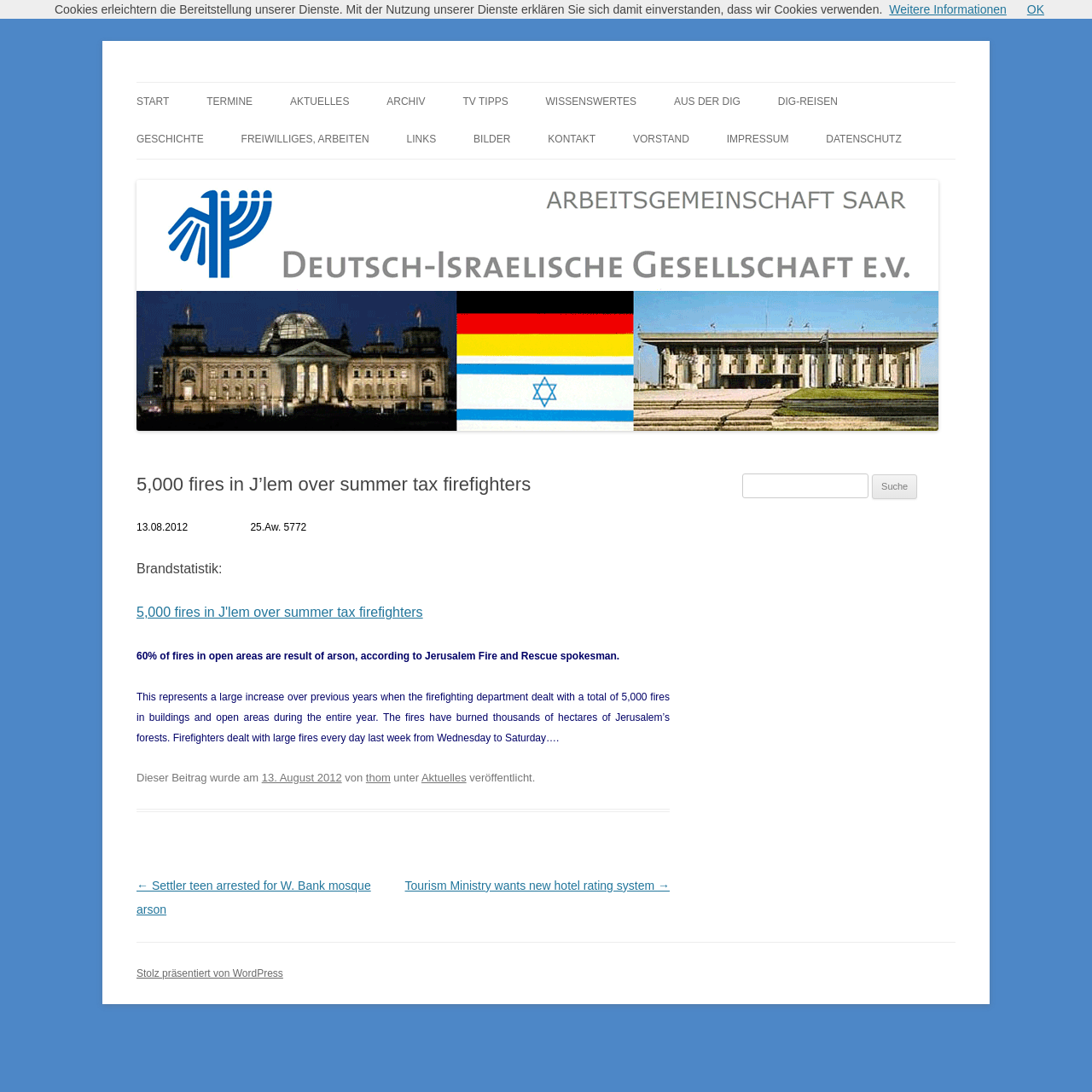Point out the bounding box coordinates of the section to click in order to follow this instruction: "Go to the 'GESCHICHTE' page".

[0.125, 0.11, 0.186, 0.145]